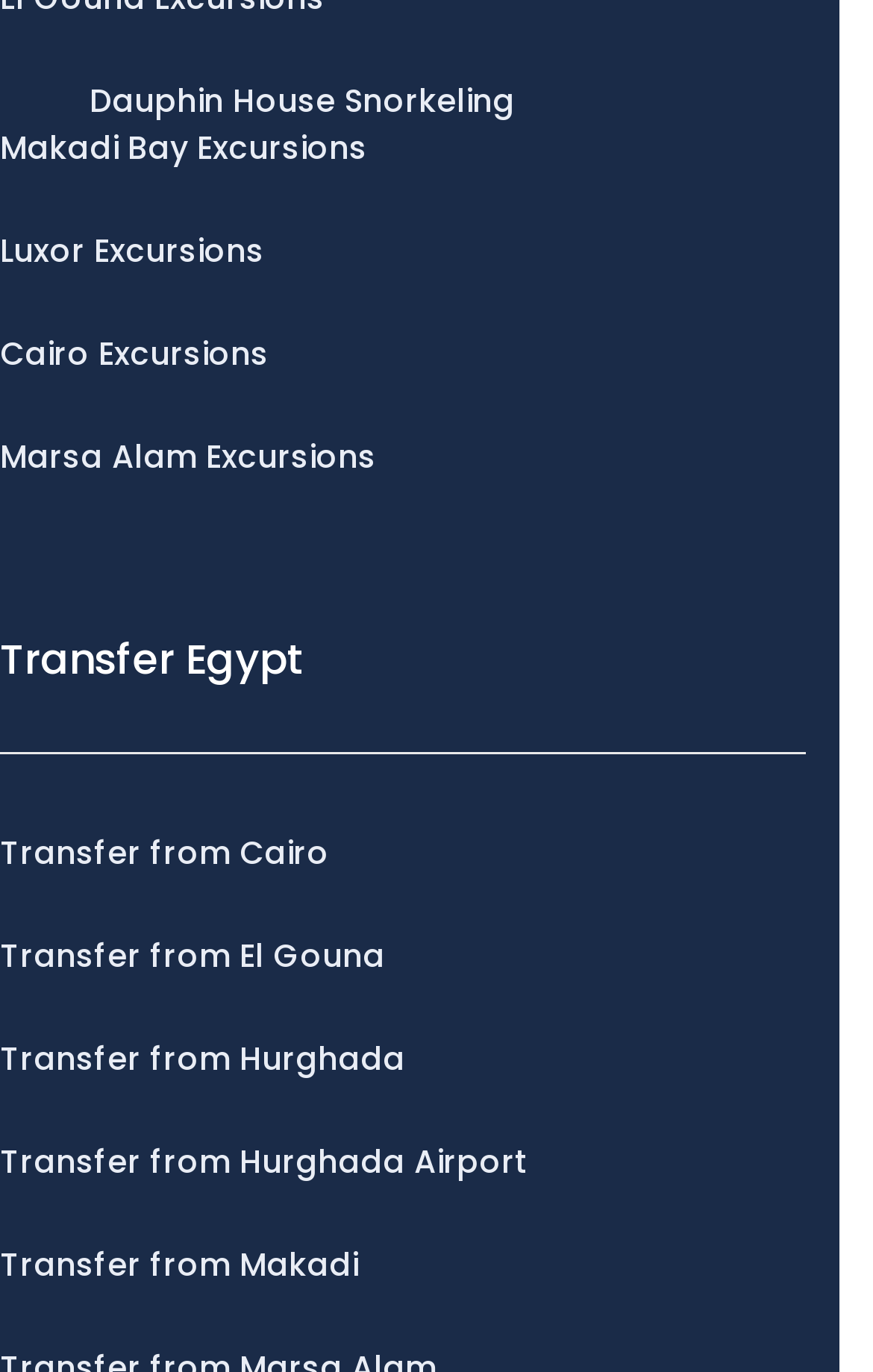How many transfer options are available?
Make sure to answer the question with a detailed and comprehensive explanation.

I counted the number of link elements with 'Transfer' in their OCR text, and found six options: 'Transfer from Cairo', 'Transfer from El Gouna', 'Transfer from Hurghada', 'Transfer from Hurghada Airport', 'Transfer from Makadi', and the heading 'Transfer Egypt'.